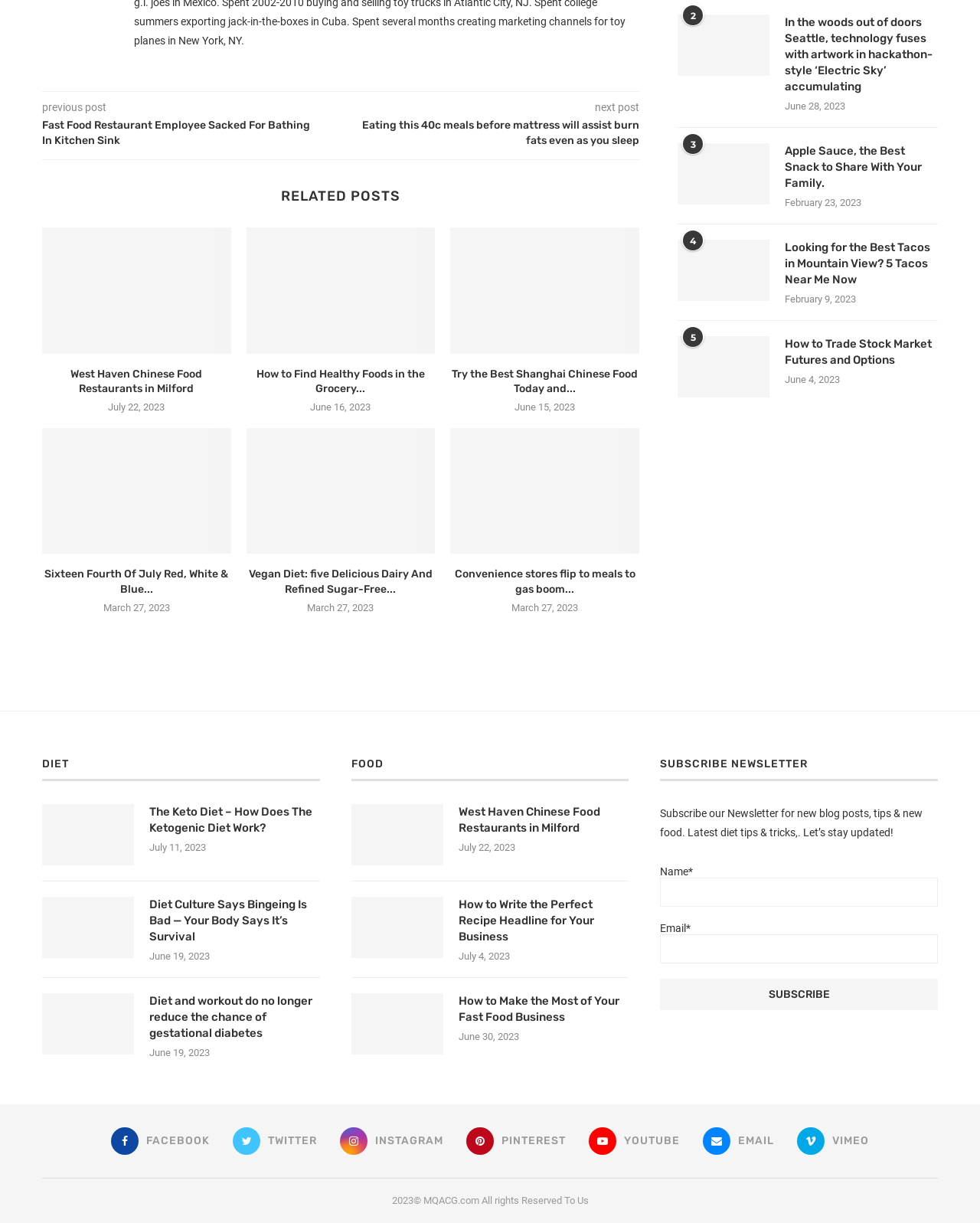Find the bounding box coordinates of the clickable area that will achieve the following instruction: "check 'West Haven Chinese Food Restaurants in Milford'".

[0.468, 0.657, 0.642, 0.684]